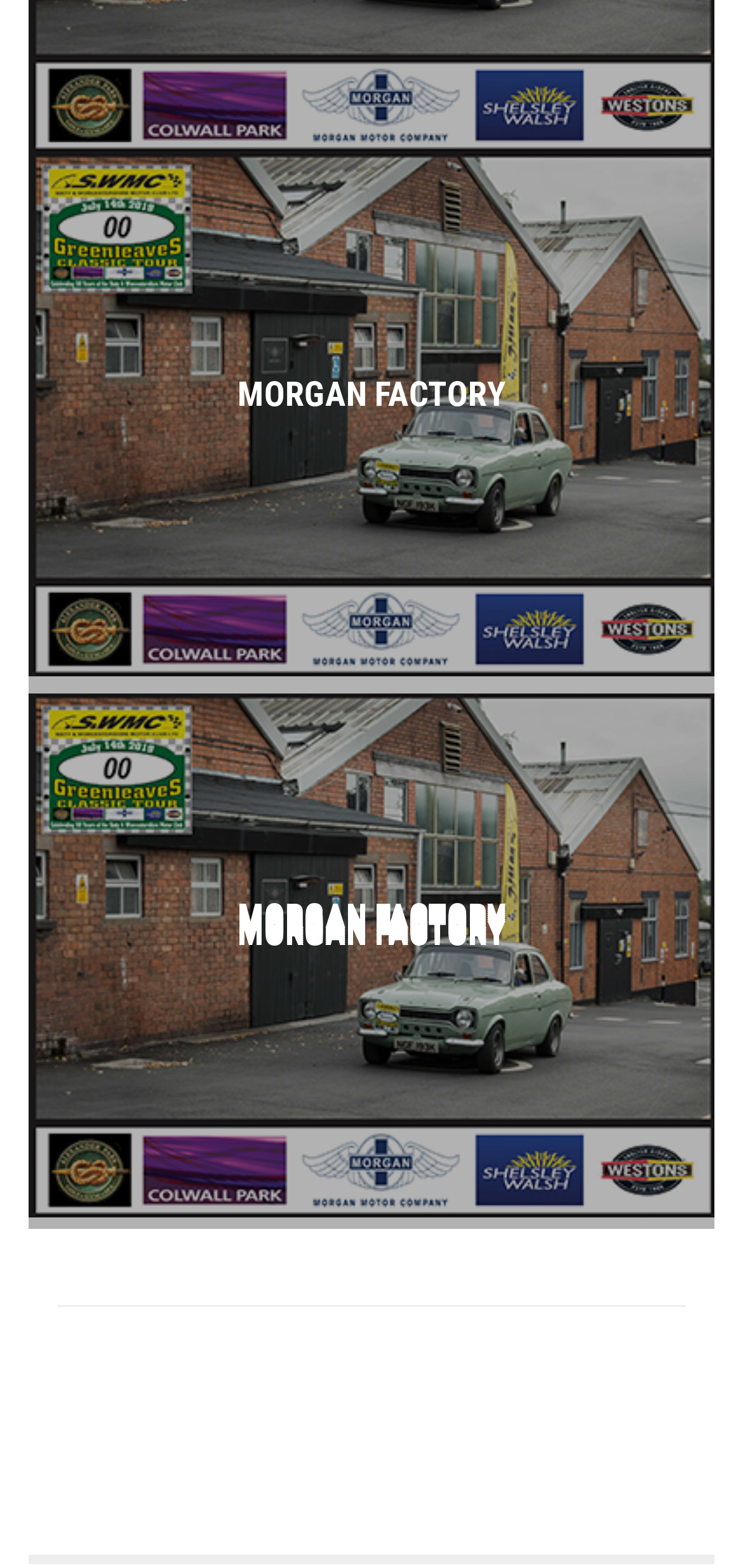How many headings are on the webpage?
Give a one-word or short-phrase answer derived from the screenshot.

20